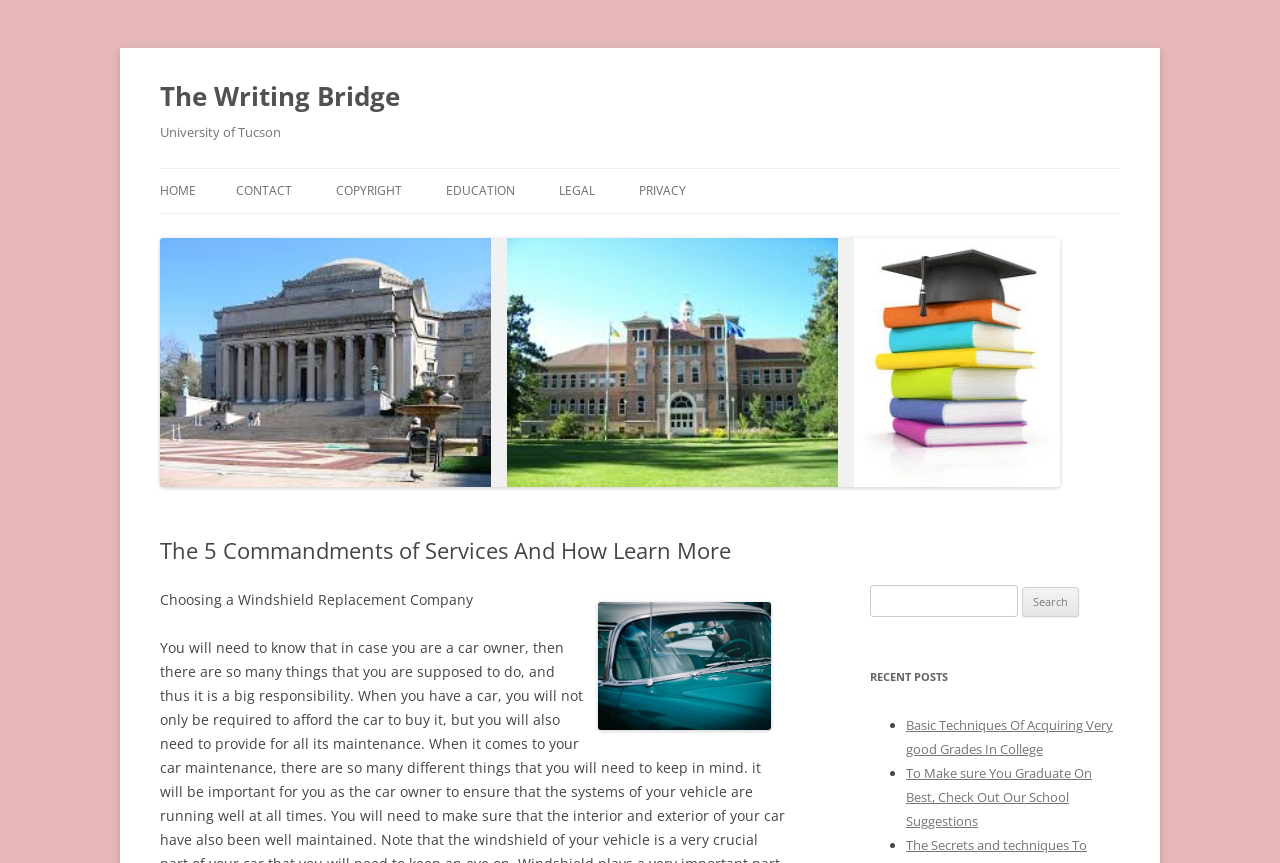Provide the text content of the webpage's main heading.

The Writing Bridge